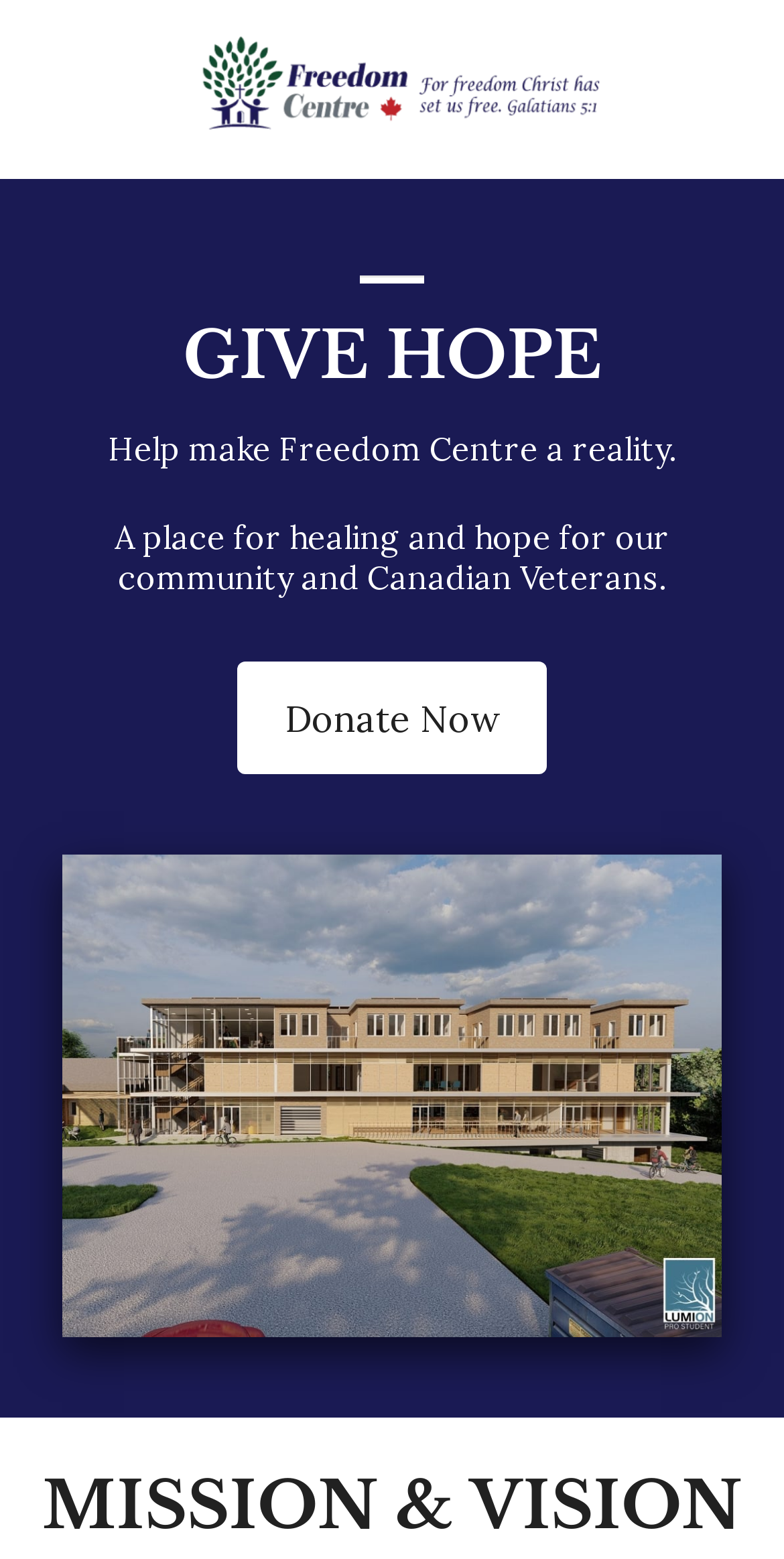Describe all significant elements and features of the webpage.

The webpage is about the Freedom Centre in Cambridge, Ontario, a place that provides housing for homeless veterans and offers healing and hope for the community and Canadian Veterans. 

At the top of the page, there is a header section that spans the entire width, containing an image and a link. The image is positioned slightly to the right of the center, while the link is stretched across the full width.

Below the header, there is a horizontal separator that divides the page into two sections. 

On the left side of the page, there is a section with a heading "GIVE HOPE" in a prominent font size. This is followed by two paragraphs of text, which describe the purpose of the Freedom Centre. The first paragraph encourages visitors to help make the centre a reality, while the second paragraph reiterates the centre's mission to provide healing and hope for the community and Canadian Veterans.

To the right of this section, there is a call-to-action link "Donate Now" that is prominently displayed. 

Below this section, there is a large image that takes up most of the width, depicting a person holding a white plastic bag. 

At the very bottom of the page, there is a heading "MISSION & VISION" that spans almost the entire width, likely leading to a section that outlines the centre's goals and objectives.